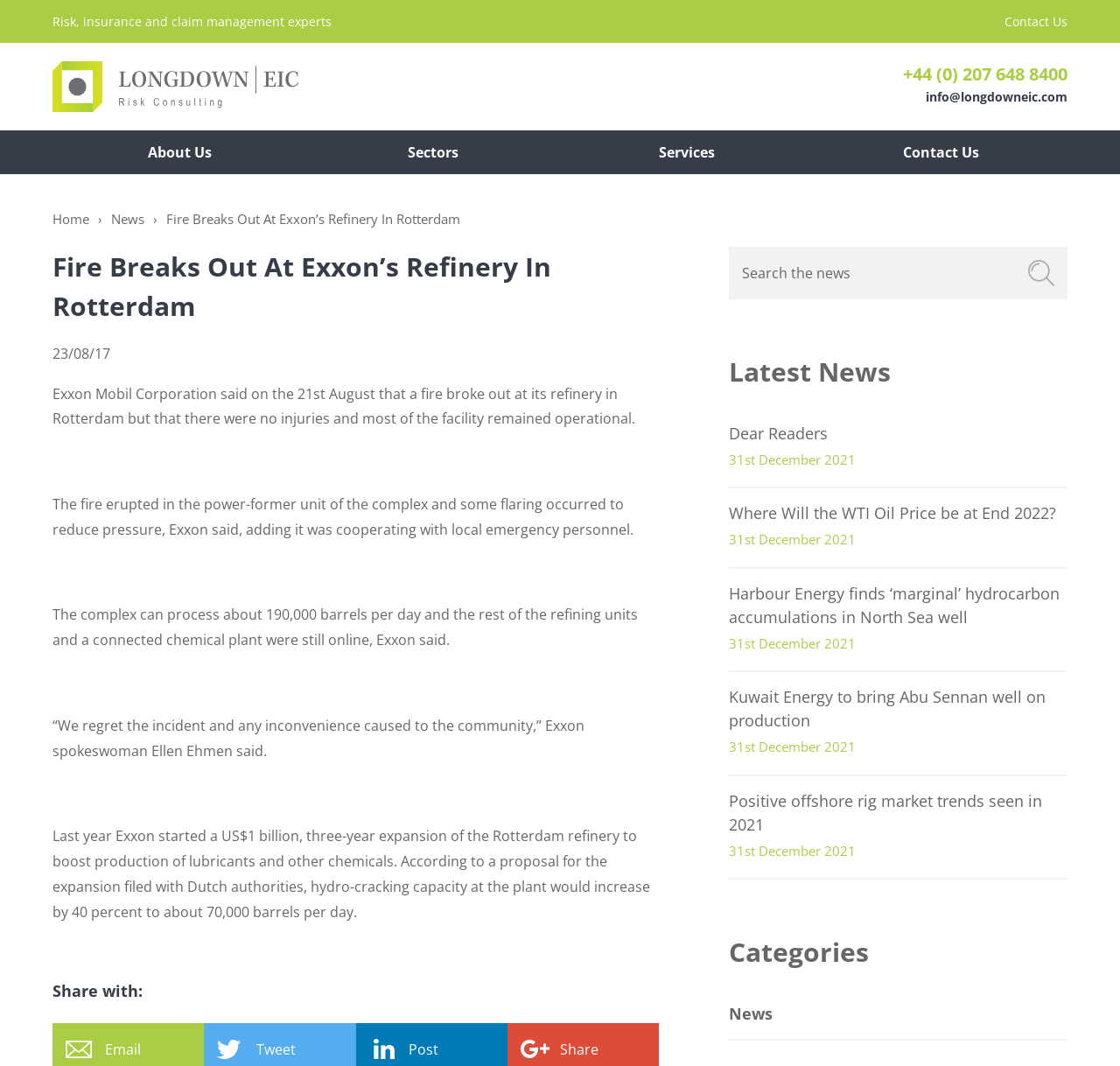Locate the bounding box coordinates of the element that should be clicked to execute the following instruction: "Search for something".

None